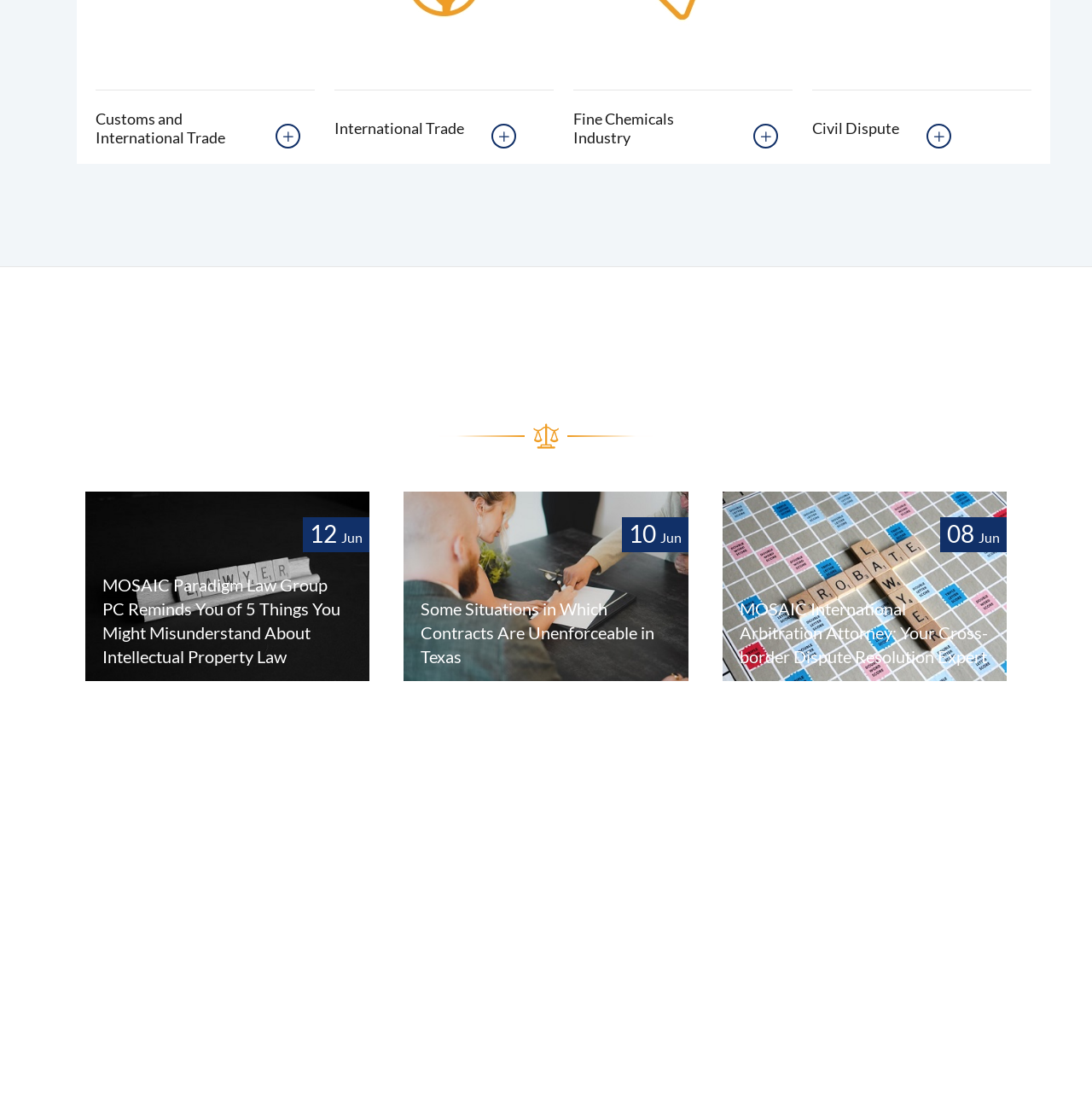With reference to the screenshot, provide a detailed response to the question below:
What is the topic of the last link?

The last link on the webpage has the text 'MOSAIC International Arbitration Attorney: Your Cross-border Dispute Resolution Expert', which indicates that it is related to cross-border dispute resolution.